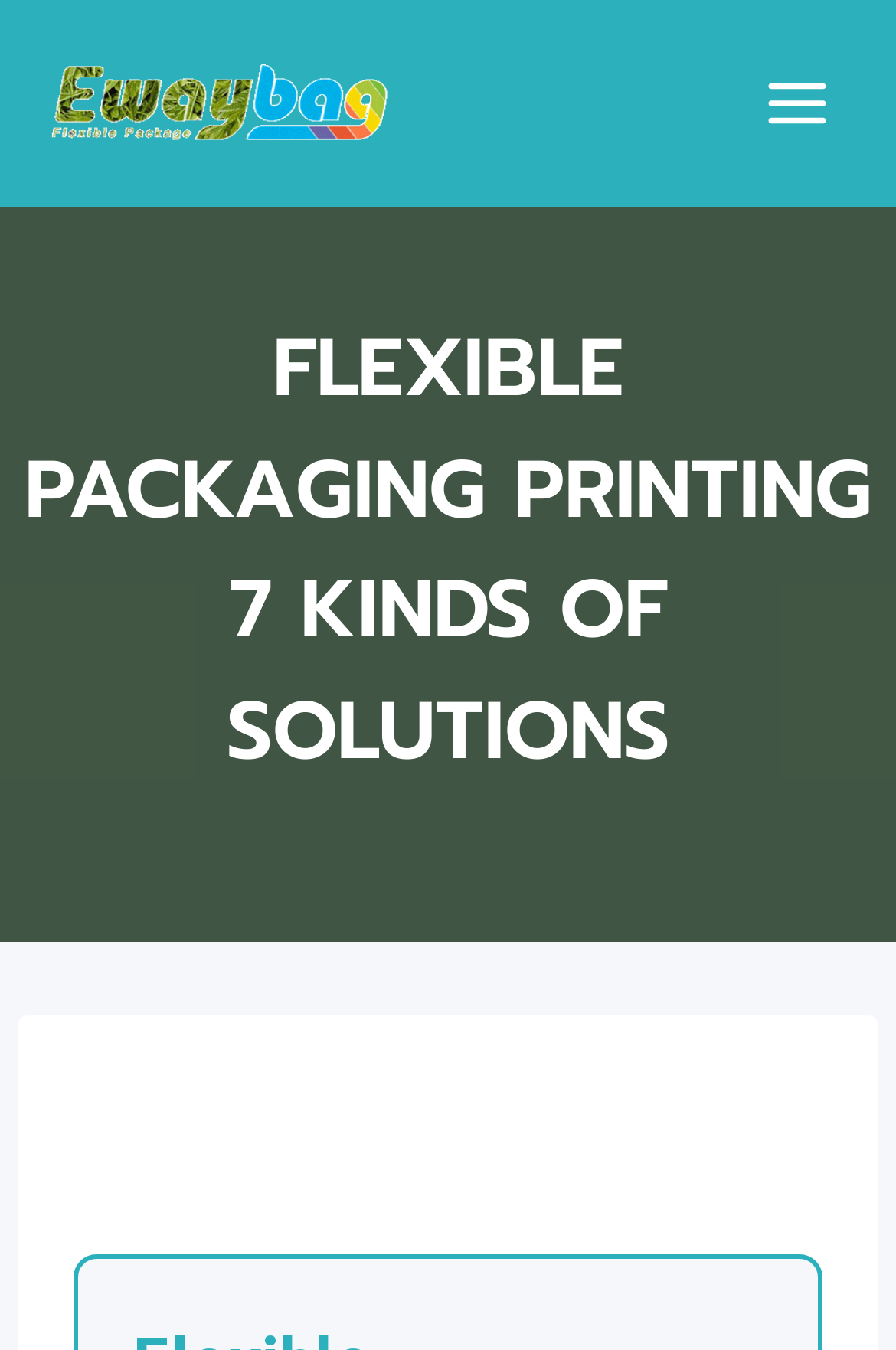Refer to the screenshot and answer the following question in detail:
How many input fields are in the quote request form?

The quote request form contains four input fields: 'Name', 'Email', 'WhatsApp', and 'Message', which are all text boxes.